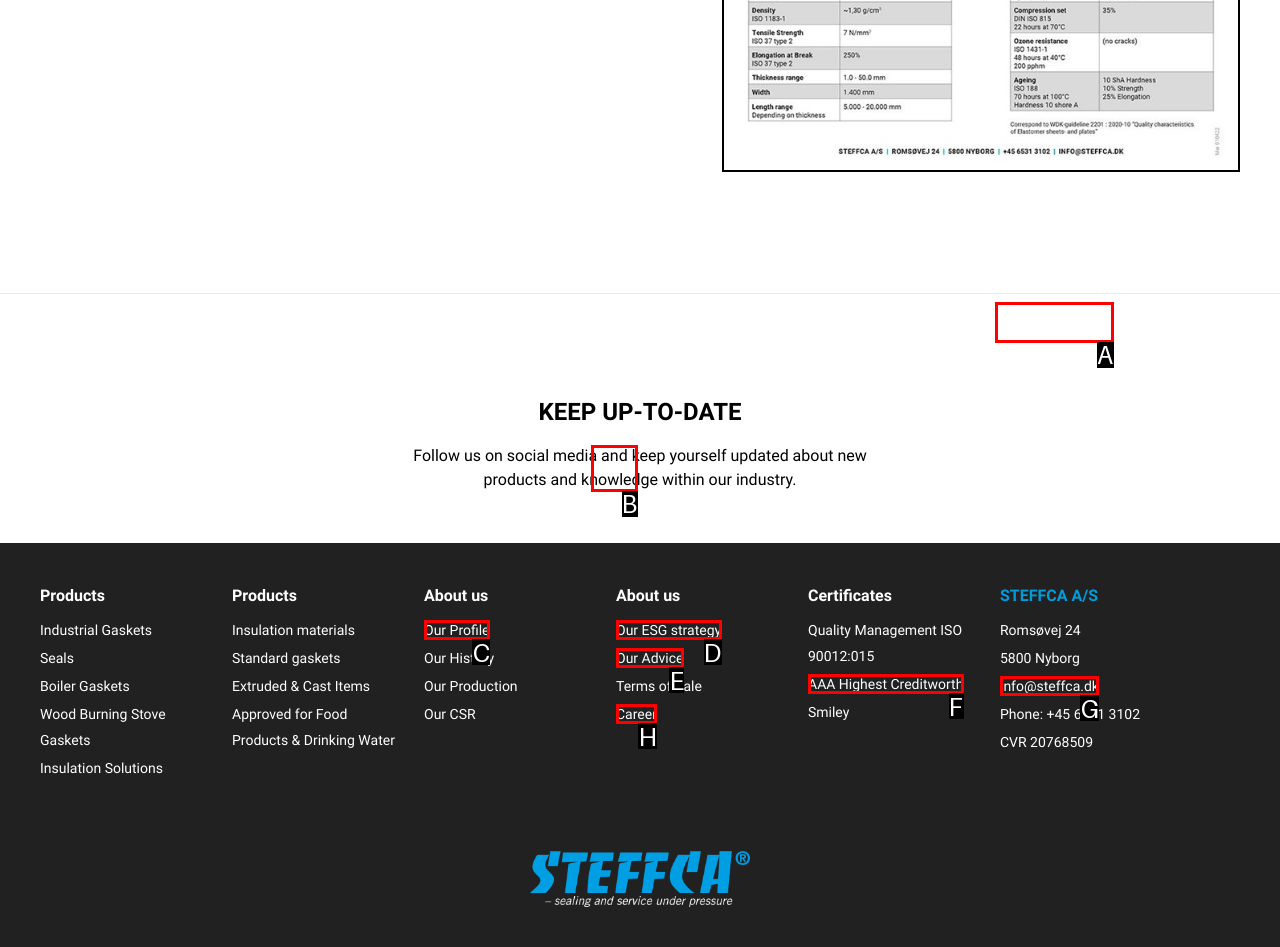Identify the appropriate choice to fulfill this task: Click on BABCOCK13876
Respond with the letter corresponding to the correct option.

None